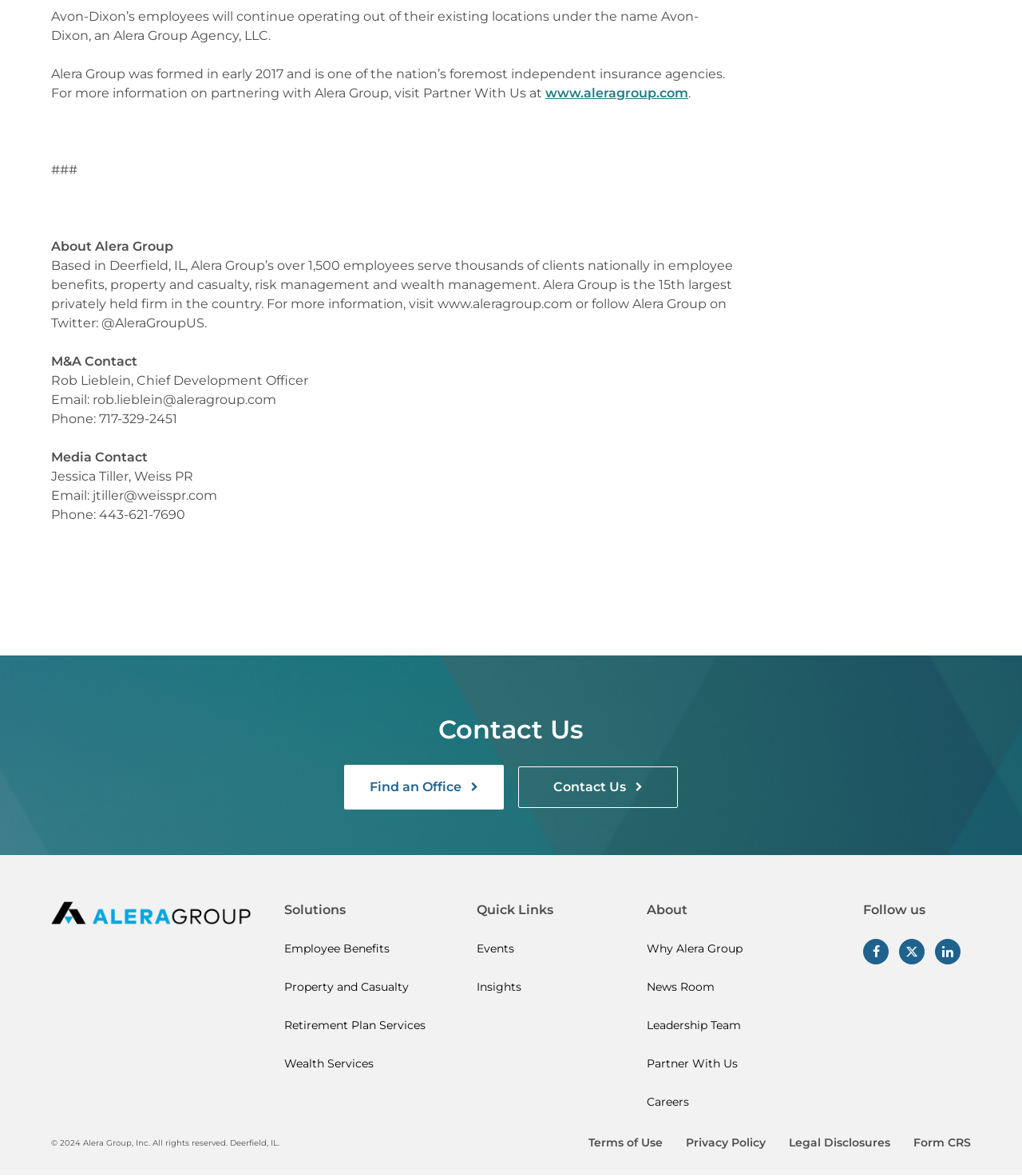From the element description: "aria-label="Follow us on Linked In"", extract the bounding box coordinates of the UI element. The coordinates should be expressed as four float numbers between 0 and 1, in the order [left, top, right, bottom].

[0.915, 0.798, 0.94, 0.82]